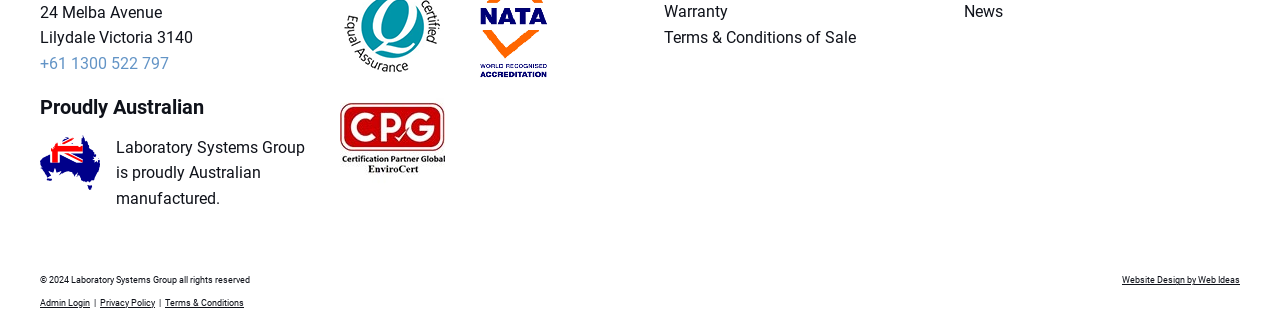Find and provide the bounding box coordinates for the UI element described here: "Privacy Policy". The coordinates should be given as four float numbers between 0 and 1: [left, top, right, bottom].

[0.078, 0.919, 0.121, 0.95]